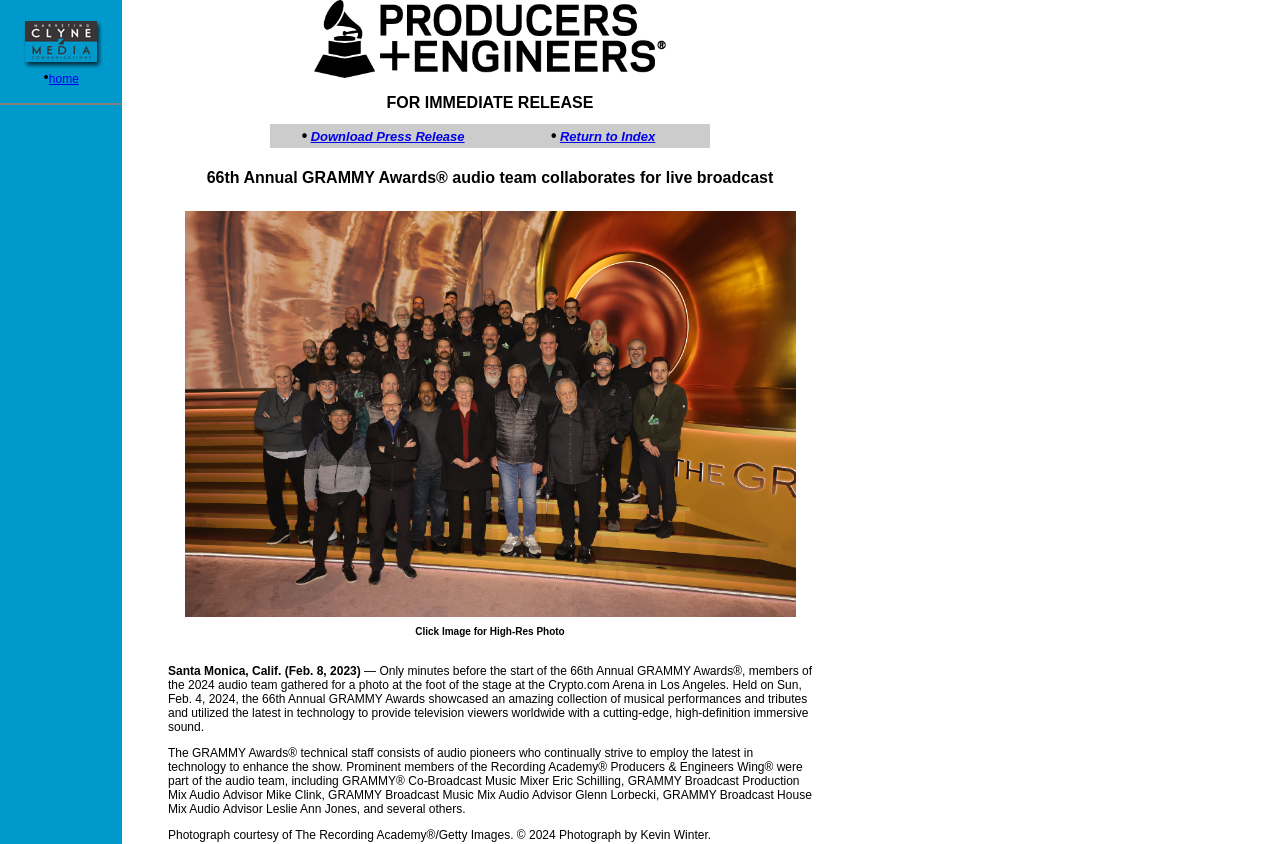What is the company name in the top-left corner?
Give a single word or phrase as your answer by examining the image.

Clyne Media, Inc.